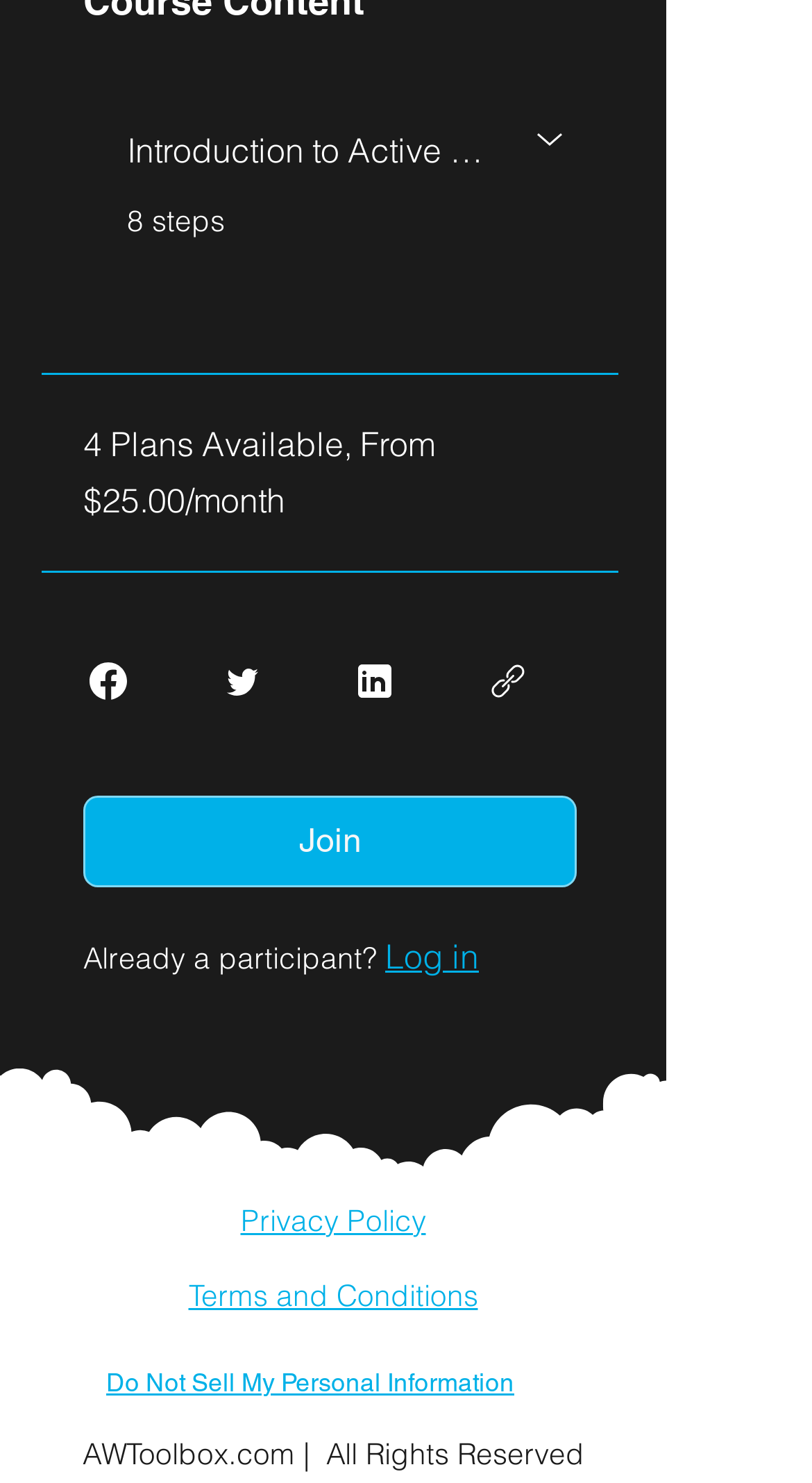Determine the bounding box coordinates of the clickable region to carry out the instruction: "Copy the link".

[0.595, 0.442, 0.656, 0.476]